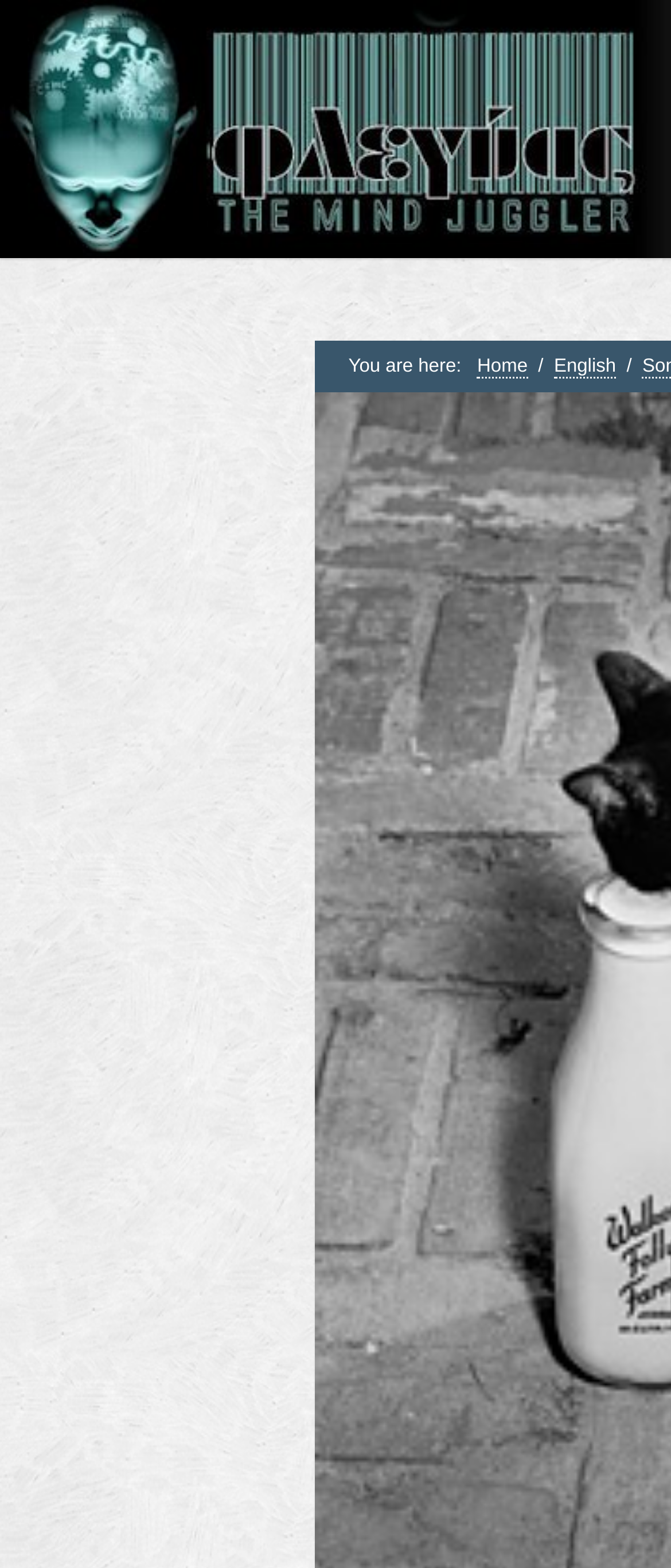Create an in-depth description of the webpage, covering main sections.

The webpage is about Phlegyas, a writer who explores the depths of horror and fear. At the top, there is a heading that reads "Welcome". Below the heading, there is a paragraph of text that describes Phlegyas' writing style and some of his notable works. 

Further down, there are three short sentences that provide more information about Phlegyas' writing philosophy. 

To the right of these sentences, there is a link that reads "[Algorithmic|Philosopher]". Below this link, there is a call-to-action button that allows users to add Phlegyas on MSN/Live Messenger, accompanied by a small image. 

On the left side of the page, there is a navigation menu that displays the current location of the user, with links to "Home" and "English" pages. 

At the bottom of the page, there is a list of links, each preceded by a bullet point, that appear to be categories or tags, including "Belong", "#theDark", and two others.